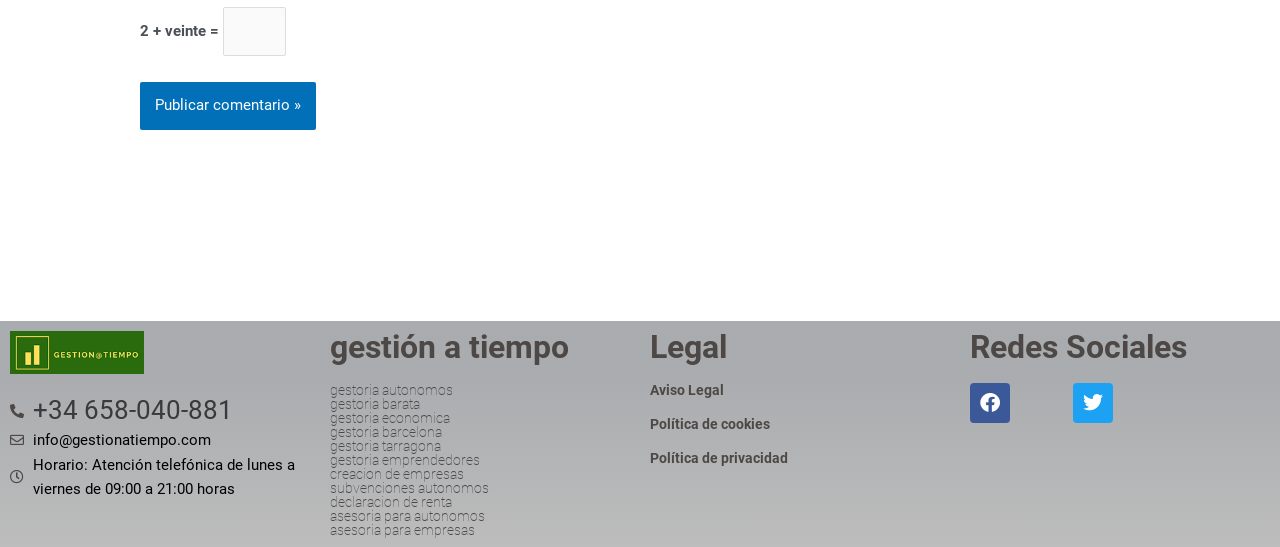Please find the bounding box coordinates of the element that you should click to achieve the following instruction: "Click to publish a comment". The coordinates should be presented as four float numbers between 0 and 1: [left, top, right, bottom].

[0.109, 0.15, 0.247, 0.238]